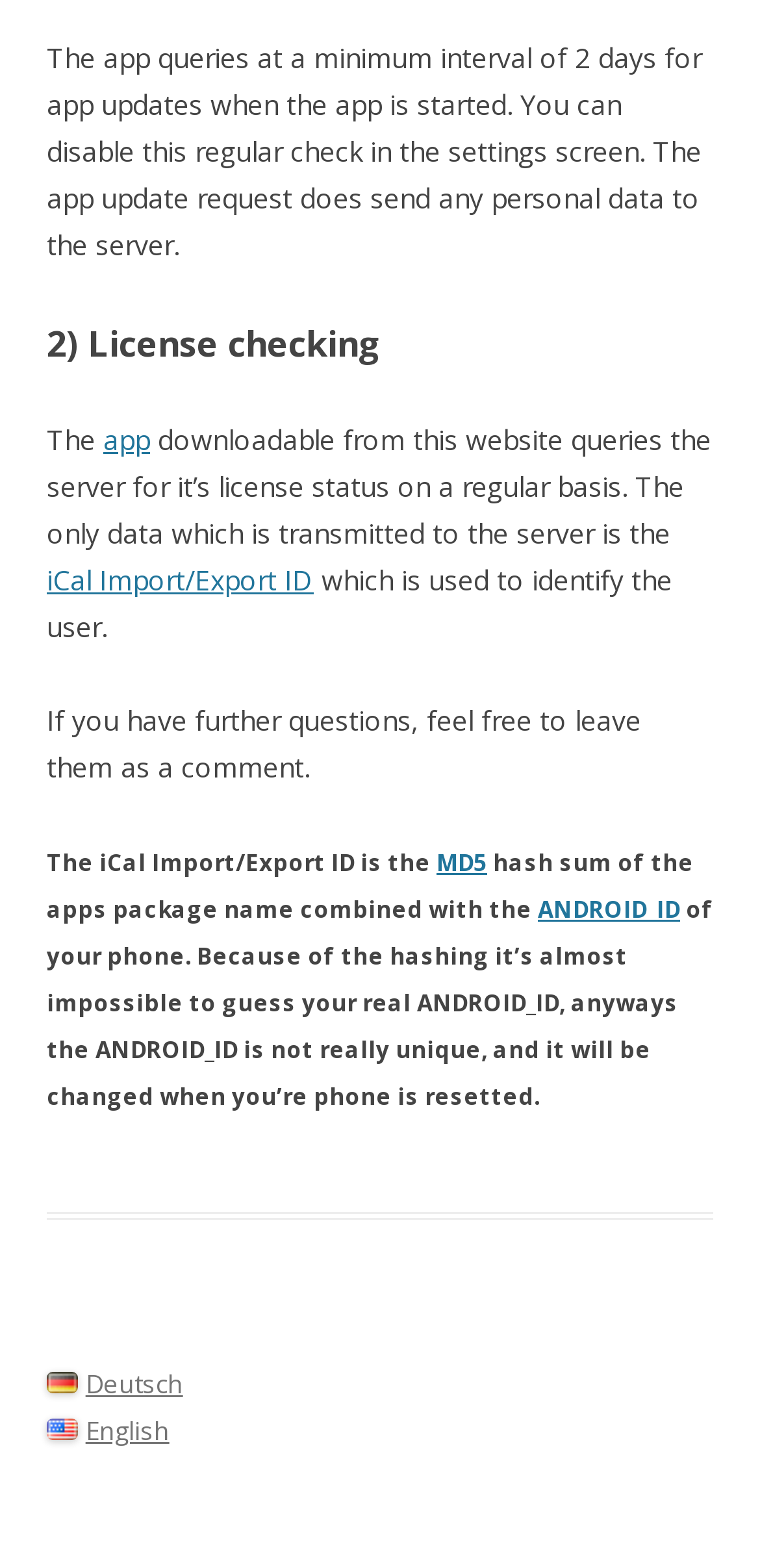Give a one-word or short phrase answer to the question: 
What is the iCal Import/Export ID based on?

MD5 hash